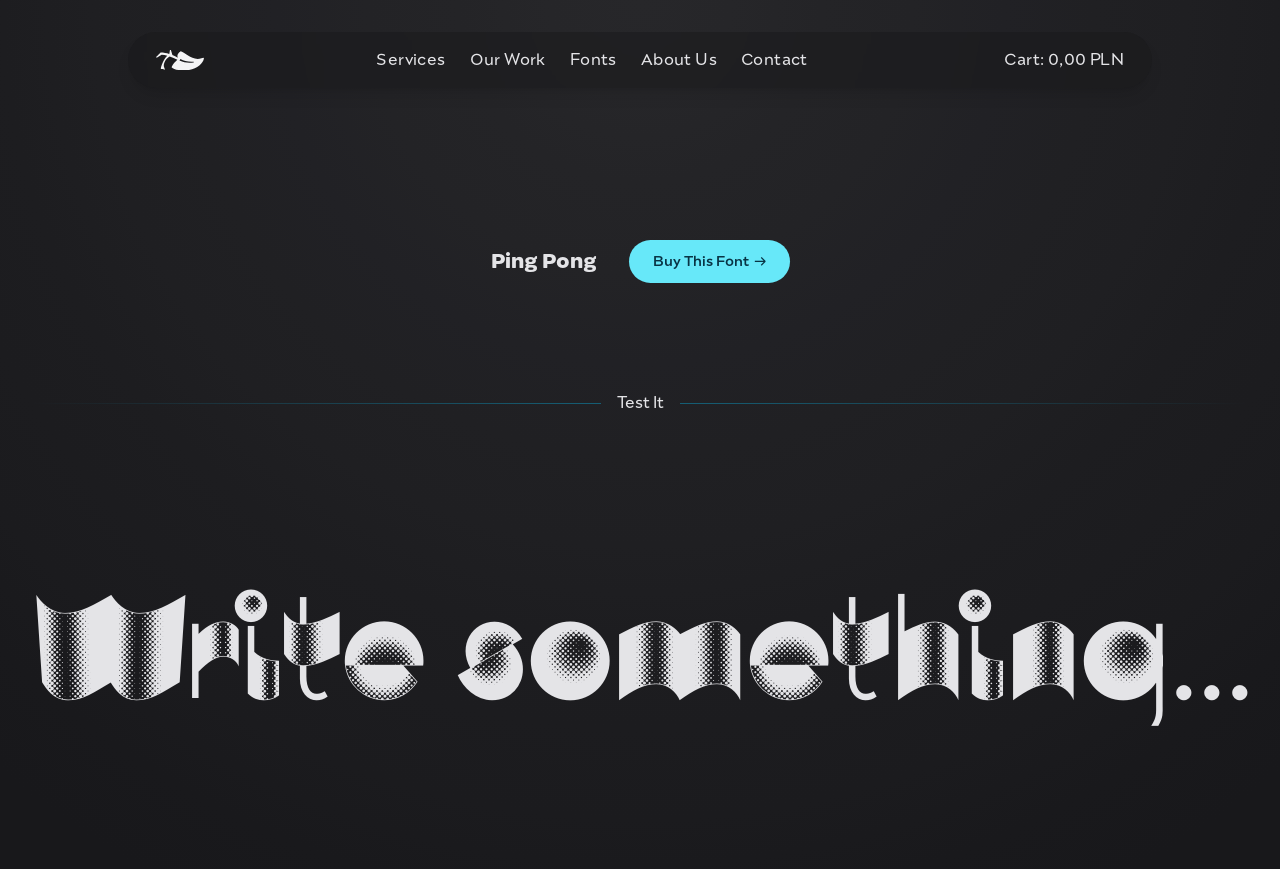Give a one-word or one-phrase response to the question:
What is the purpose of the 'Test It' button?

To test a font